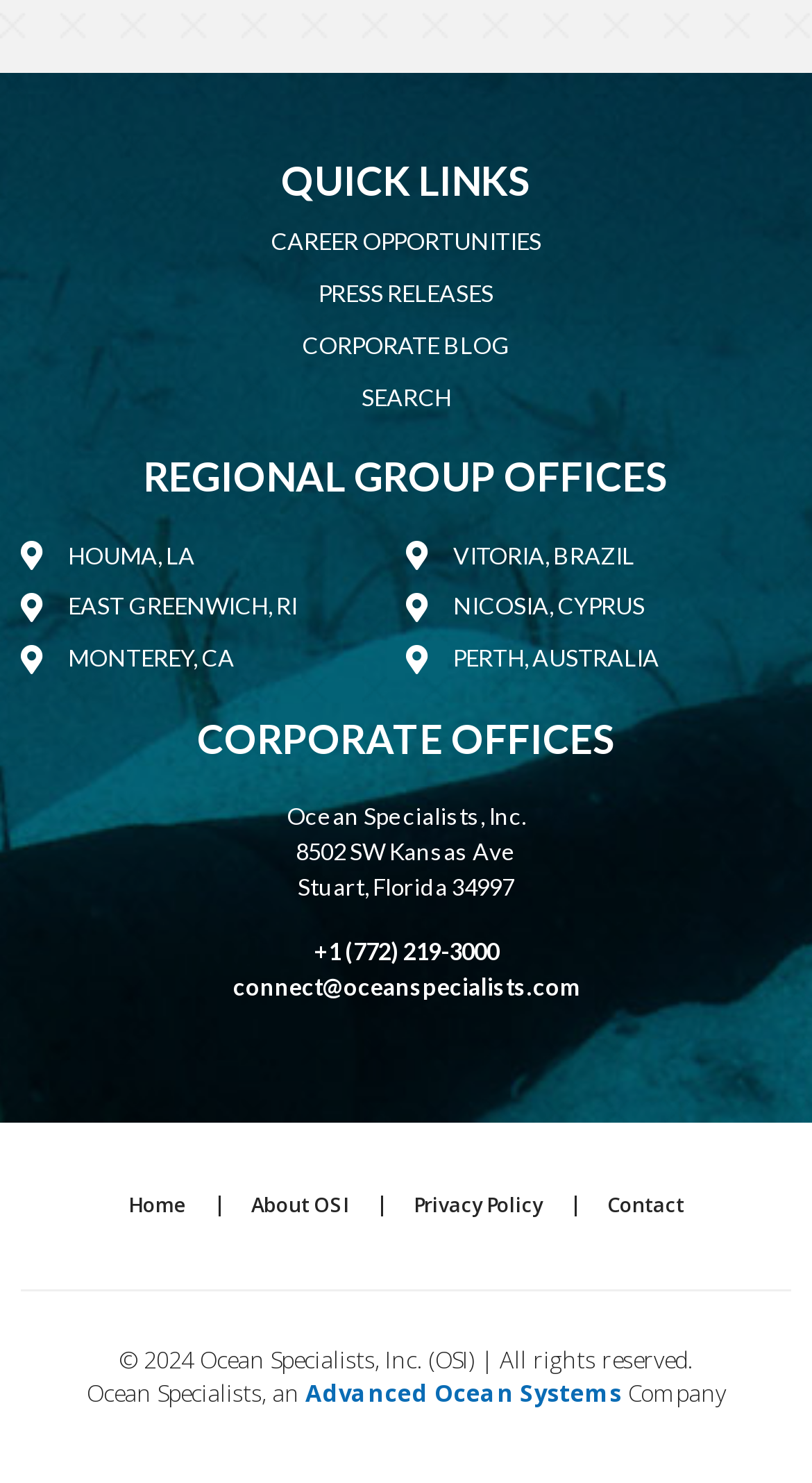Using the provided element description: "About OSI", determine the bounding box coordinates of the corresponding UI element in the screenshot.

[0.271, 0.806, 0.471, 0.82]